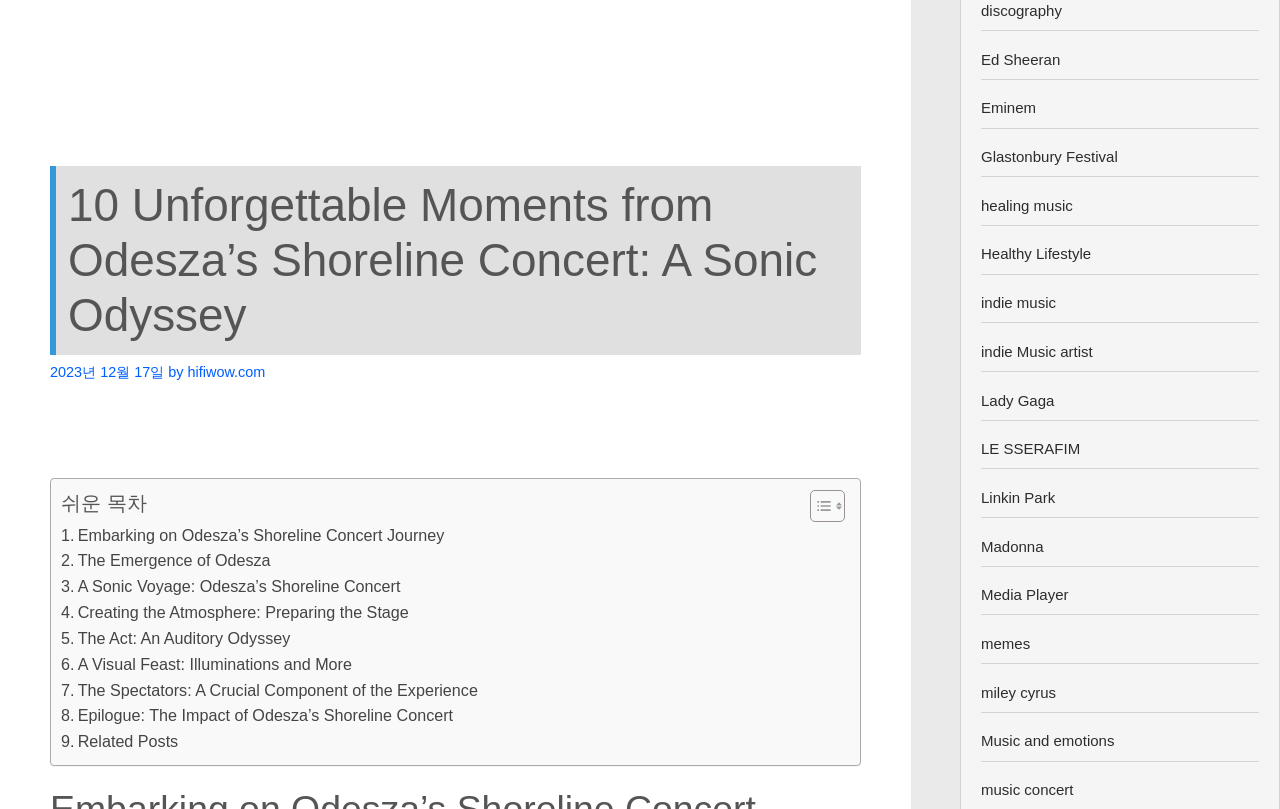Using the description: "The Act: An Auditory Odyssey", determine the UI element's bounding box coordinates. Ensure the coordinates are in the format of four float numbers between 0 and 1, i.e., [left, top, right, bottom].

[0.048, 0.774, 0.227, 0.806]